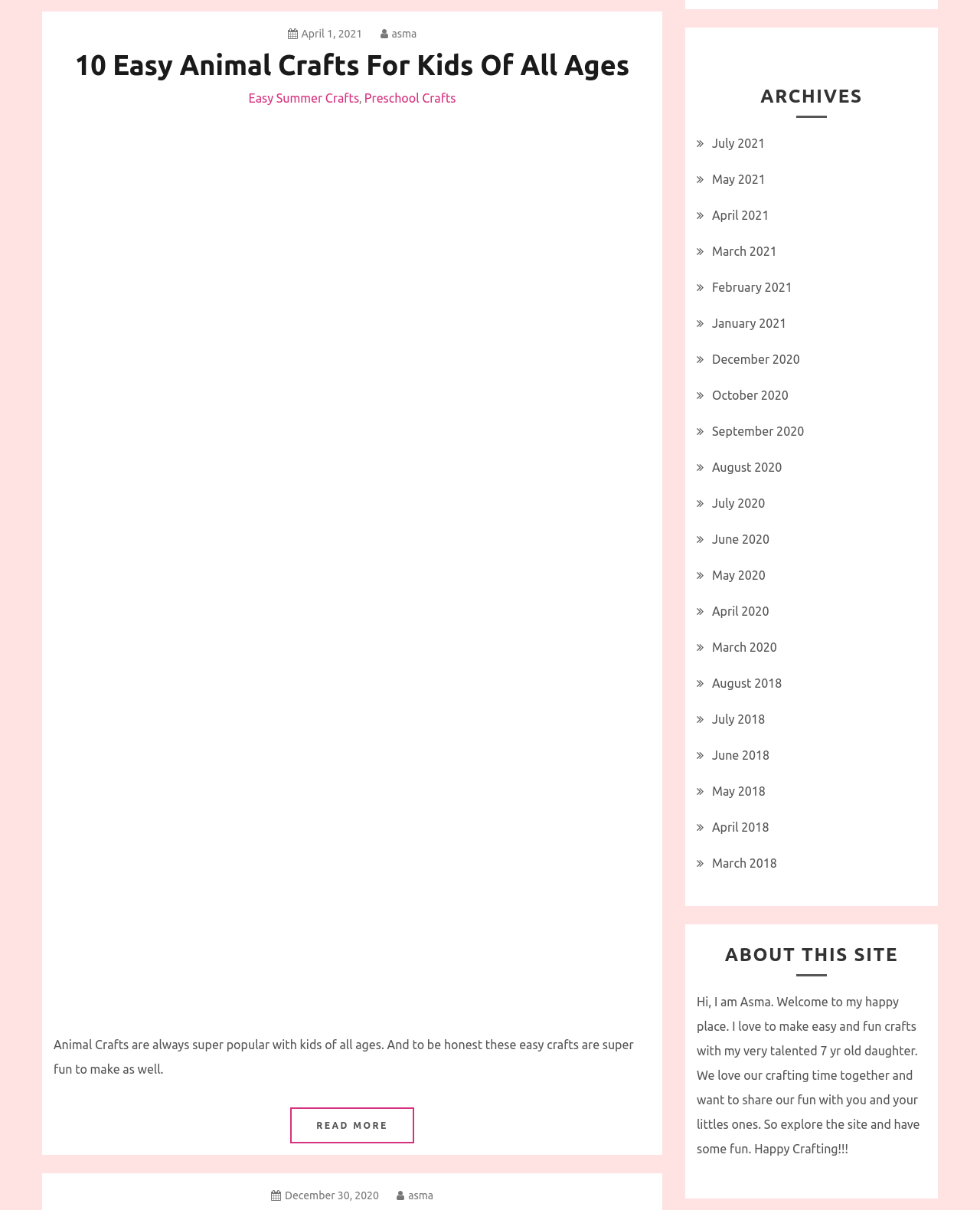Locate the bounding box coordinates of the area to click to fulfill this instruction: "go to April 2021 archives". The bounding box should be presented as four float numbers between 0 and 1, in the order [left, top, right, bottom].

[0.727, 0.172, 0.785, 0.184]